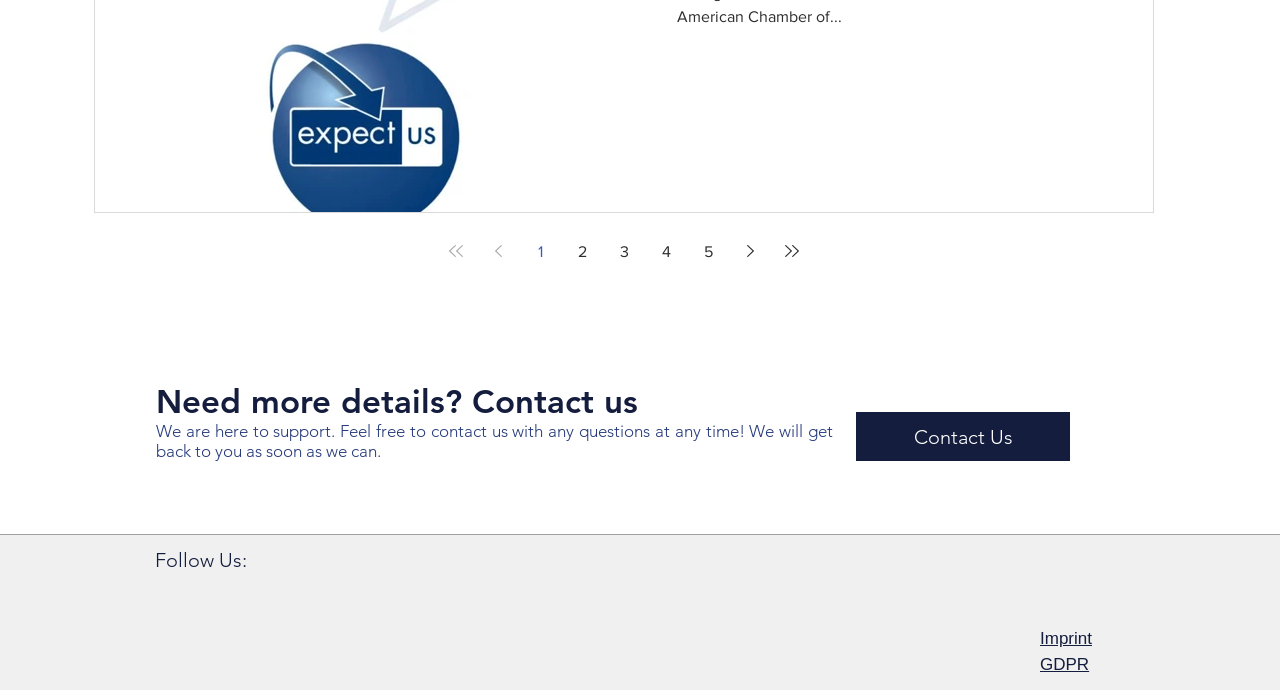How many pages are there in total?
Based on the visual, give a brief answer using one word or a short phrase.

At least 5